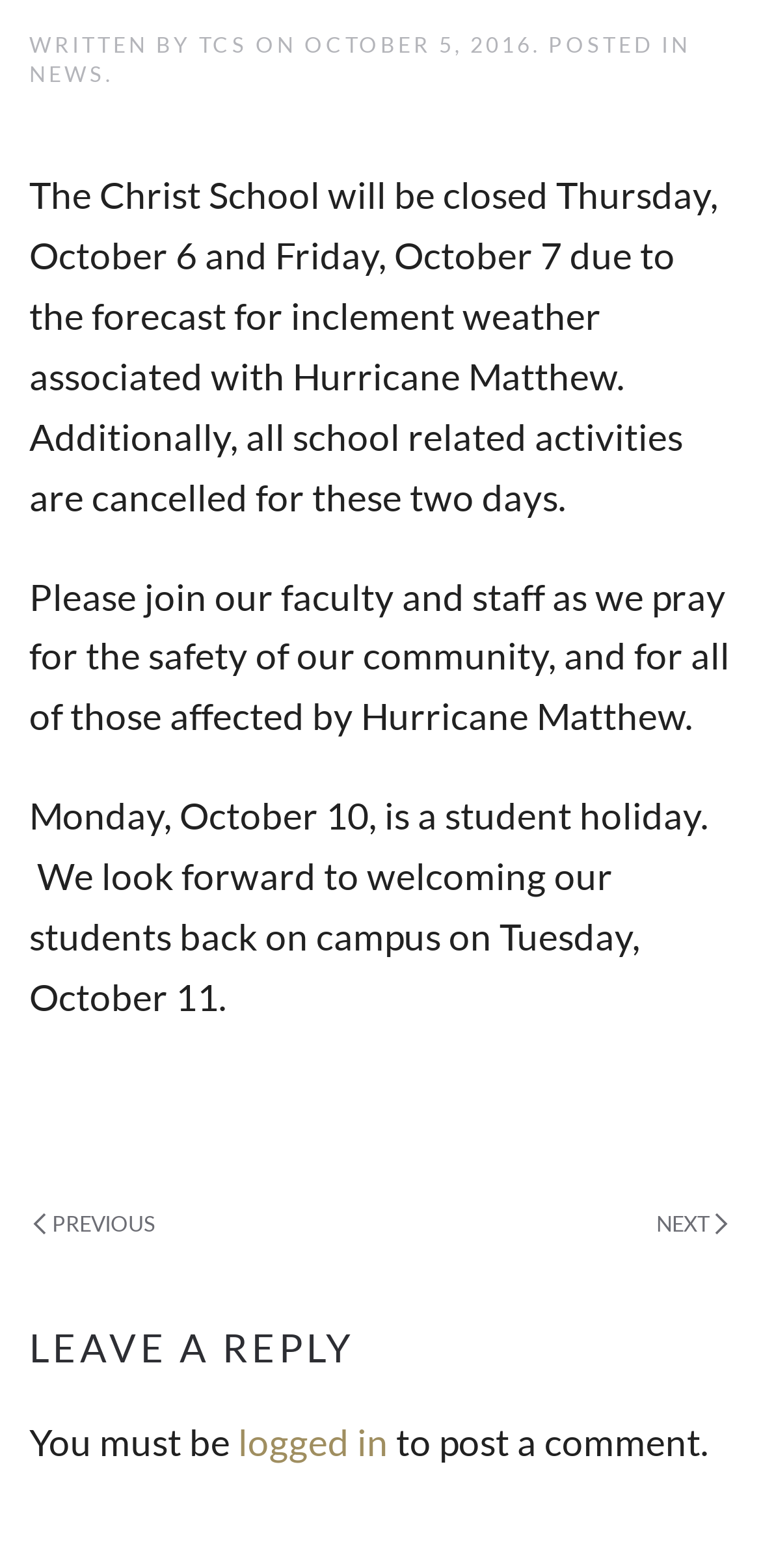Please find the bounding box for the UI component described as follows: "logged in".

[0.313, 0.906, 0.51, 0.934]